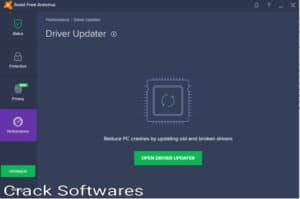Using the details in the image, give a detailed response to the question below:
What is displayed in the bottom-left corner?

The bottom-left corner of the 'Driver Updater' software's user interface displays the watermark 'Crack Softwares', indicating the source of the software.